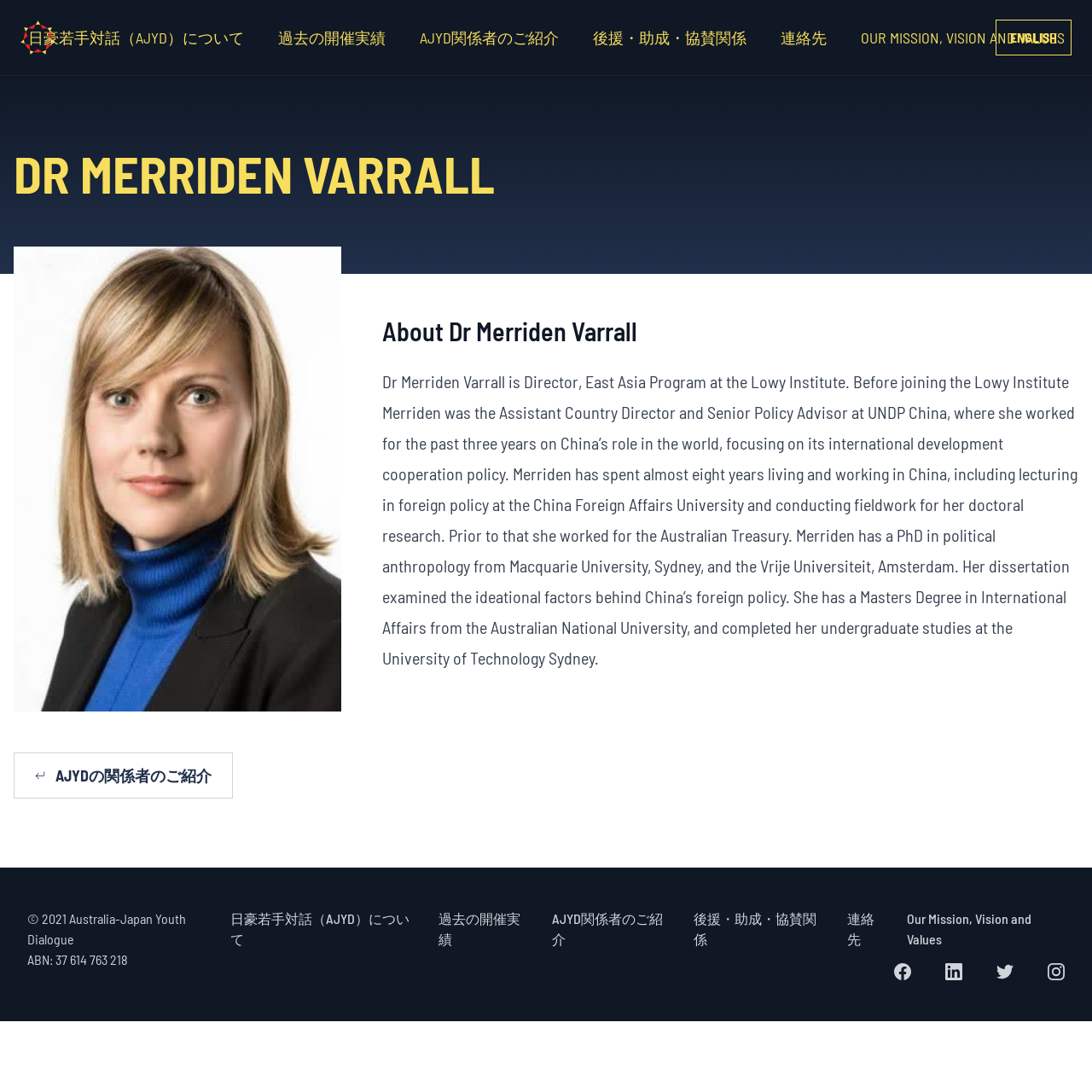How many years did Merriden spend living and working in China?
Can you give a detailed and elaborate answer to the question?

According to the webpage content, specifically the StaticText element with the text 'Merriden has spent almost eight years living and working in China...', we can determine that Merriden spent almost eight years living and working in China.